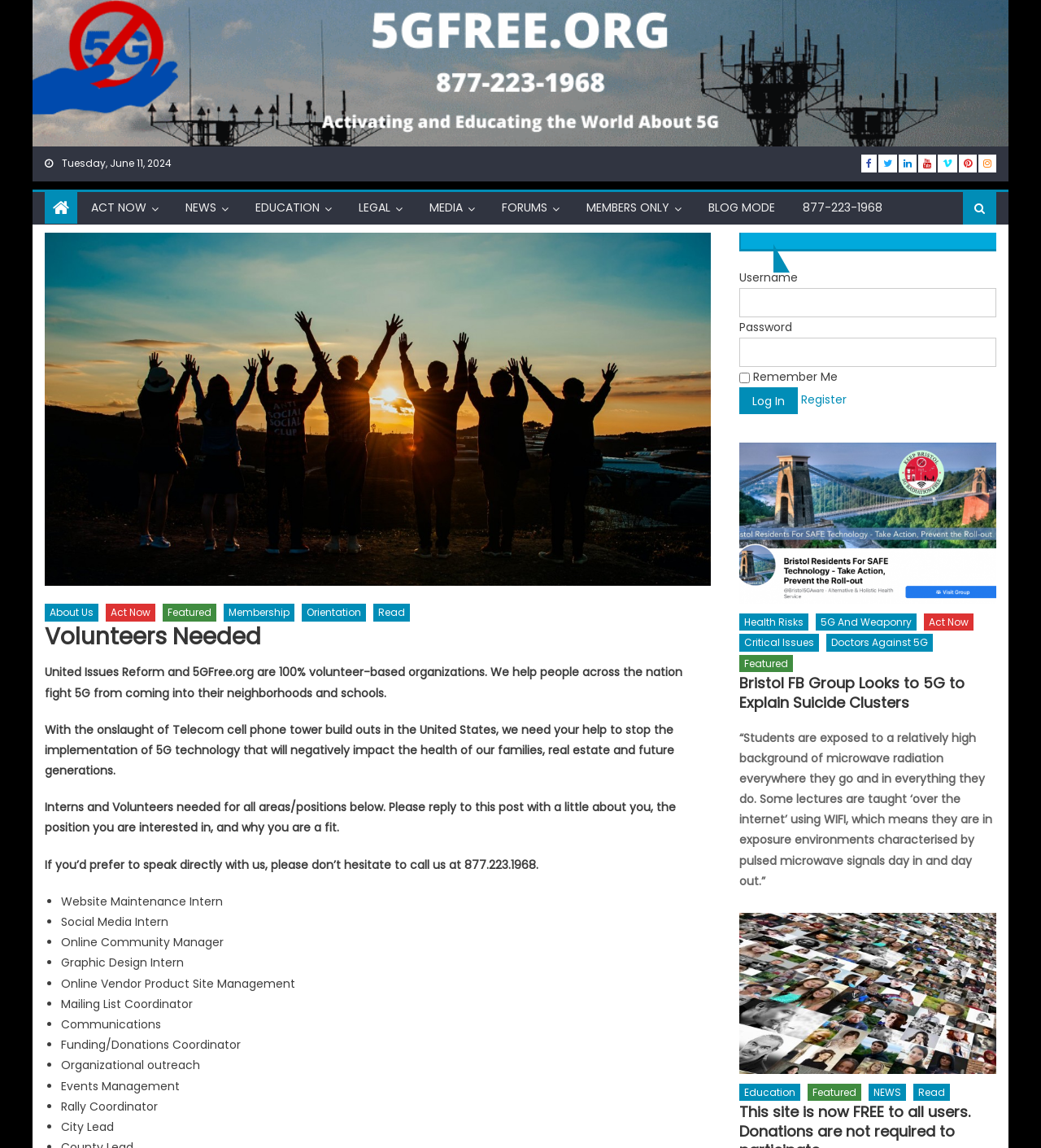What is the purpose of the organization?
Give a detailed and exhaustive answer to the question.

Based on the webpage content, it is clear that the organization is focused on stopping the implementation of 5G technology, which is mentioned in the text as negatively impacting the health of families, real estate, and future generations.